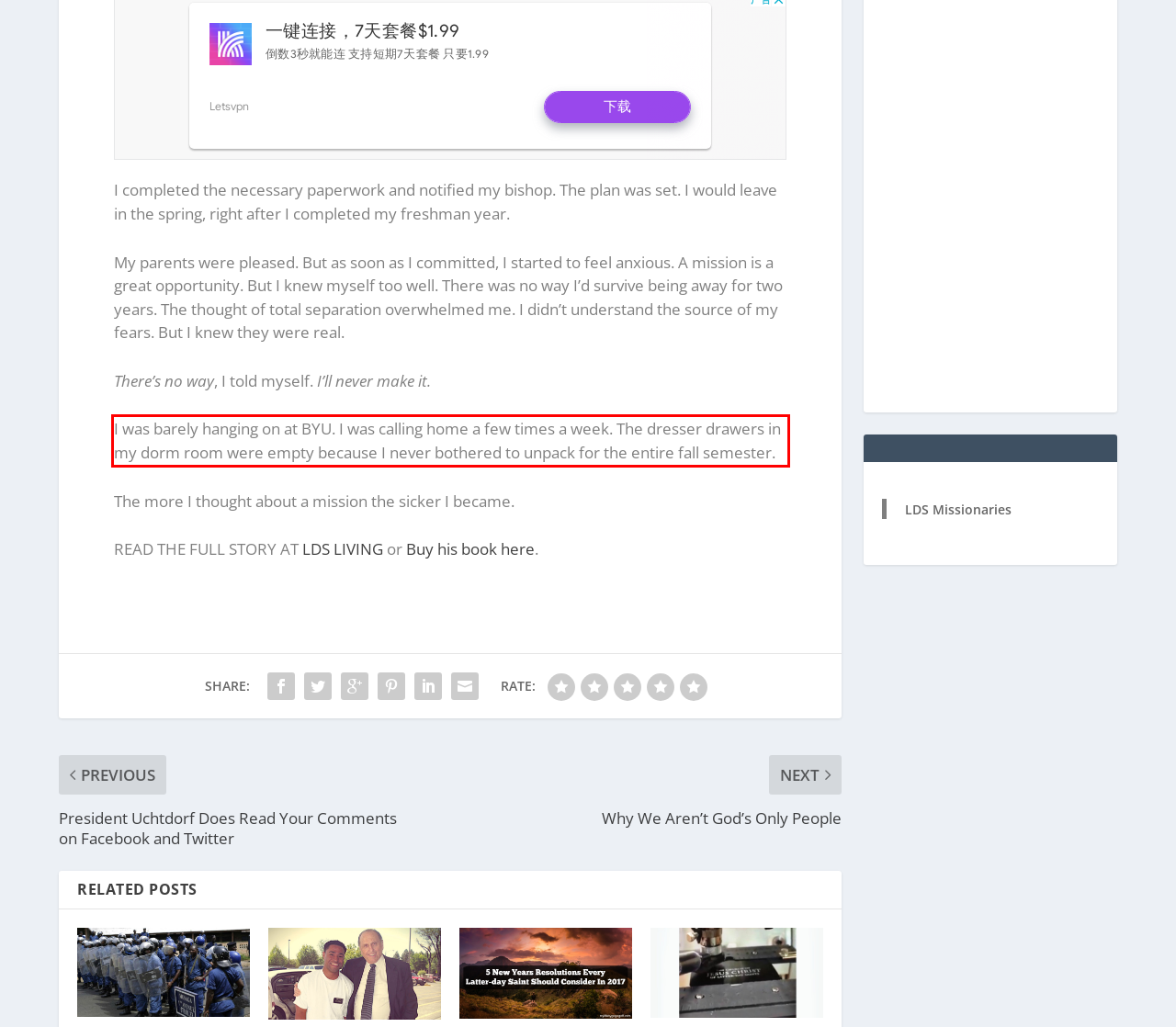You are provided with a screenshot of a webpage featuring a red rectangle bounding box. Extract the text content within this red bounding box using OCR.

I was barely hanging on at BYU. I was calling home a few times a week. The dresser drawers in my dorm room were empty because I never bothered to unpack for the entire fall semester.